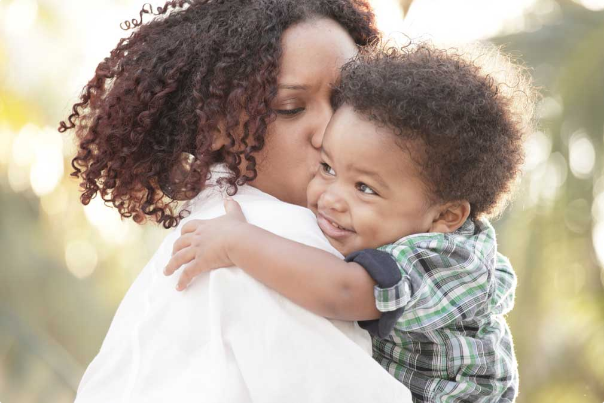Elaborate on the contents of the image in great detail.

In a touching moment captured in this image, a mother affectionately embraces her young child, planting a gentle kiss on his cheek. The child, with a joyful expression, seems delighted in the warmth of the embrace, showcasing a bond filled with love and care. The mother, exuding tenderness and protection, wears a light-colored shirt, contrasting beautifully with the child's plaid attire. This intimate scene highlights the deep emotional connection between a parent and child, set against a softly blurred natural background that enhances the serene atmosphere of their embrace.